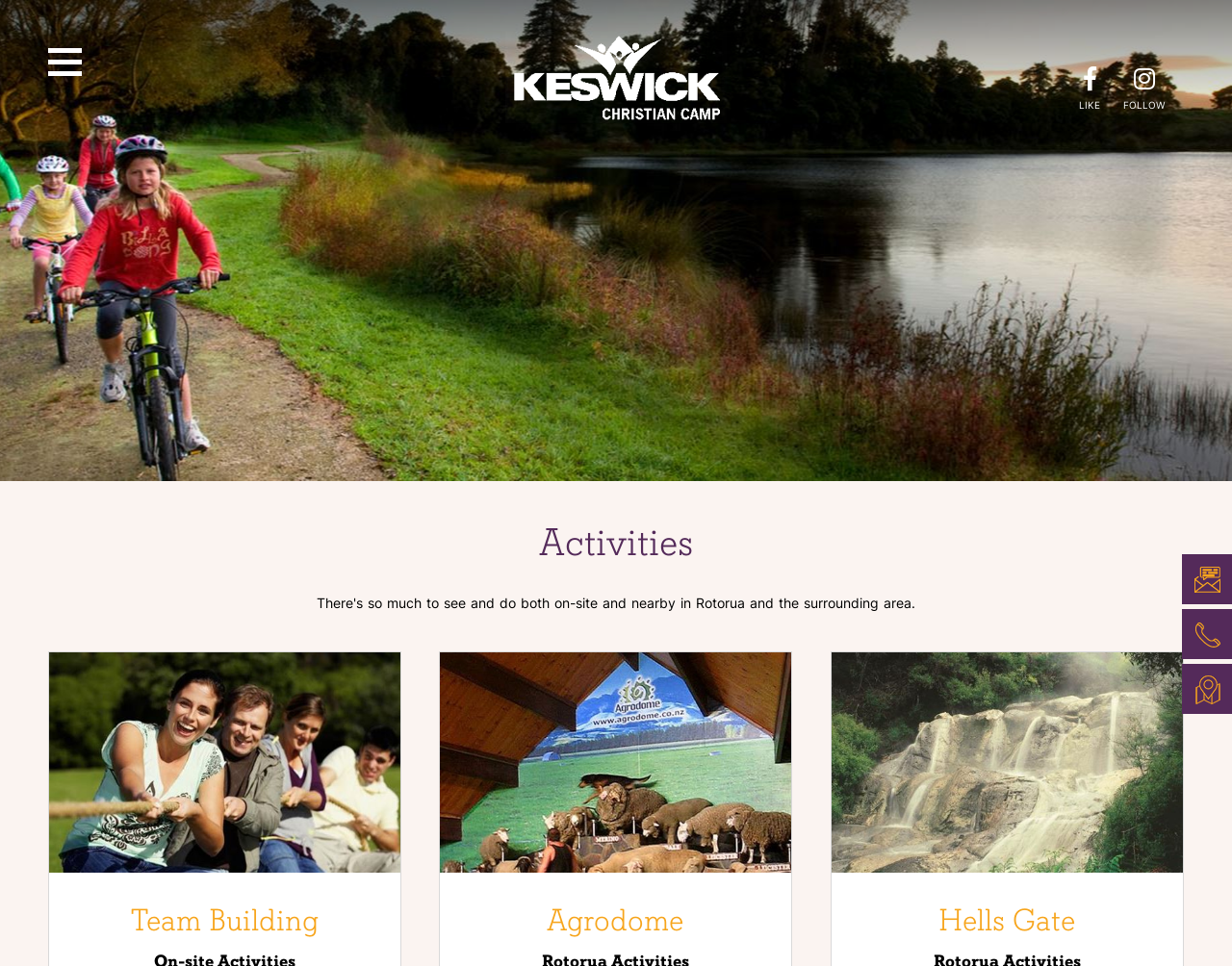Provide the bounding box coordinates of the area you need to click to execute the following instruction: "View article about Why Timber-Concrete Sandwich Walls Are the Next Big Thing!".

None